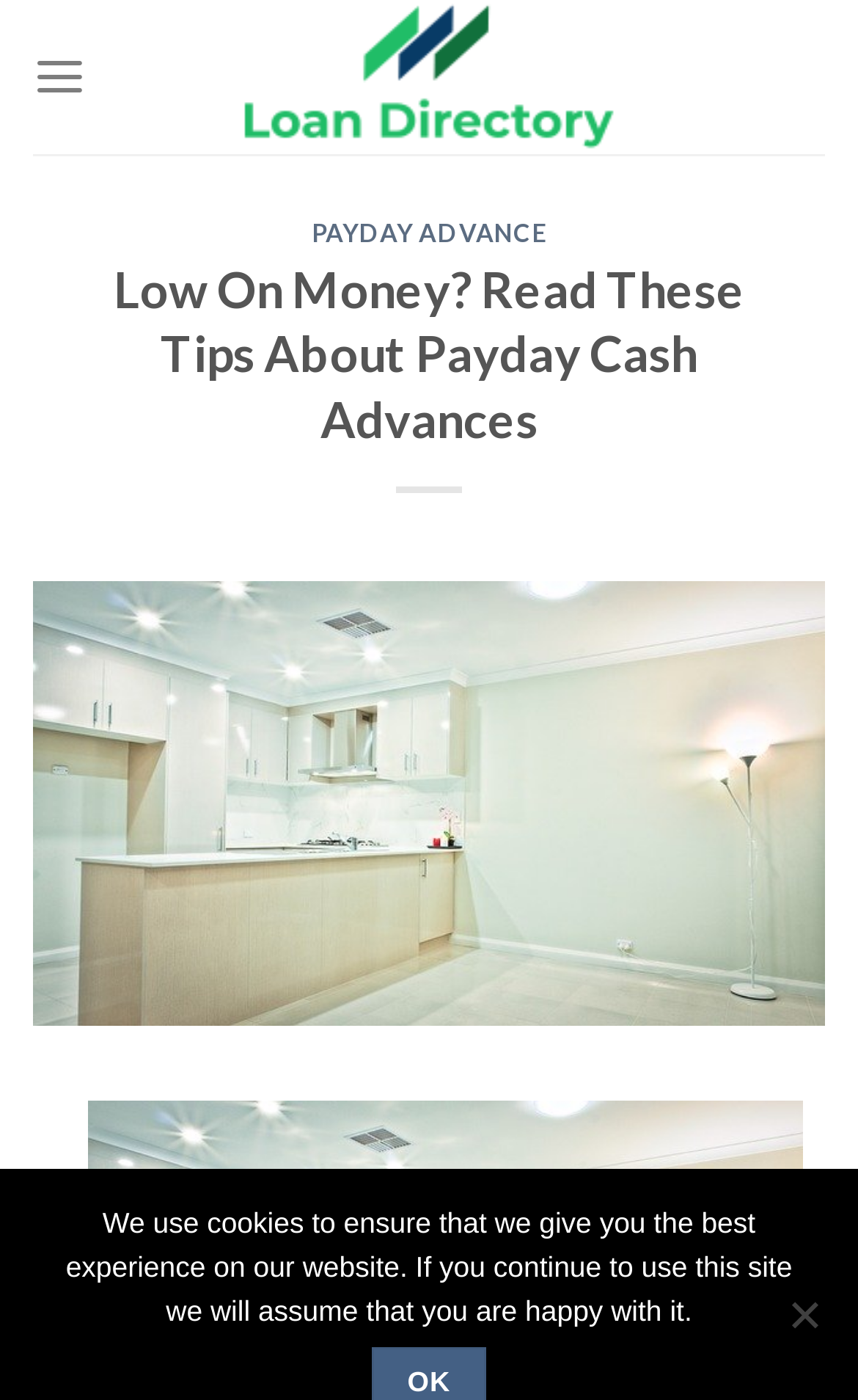What is the main category of the webpage?
Relying on the image, give a concise answer in one word or a brief phrase.

Payday Advance